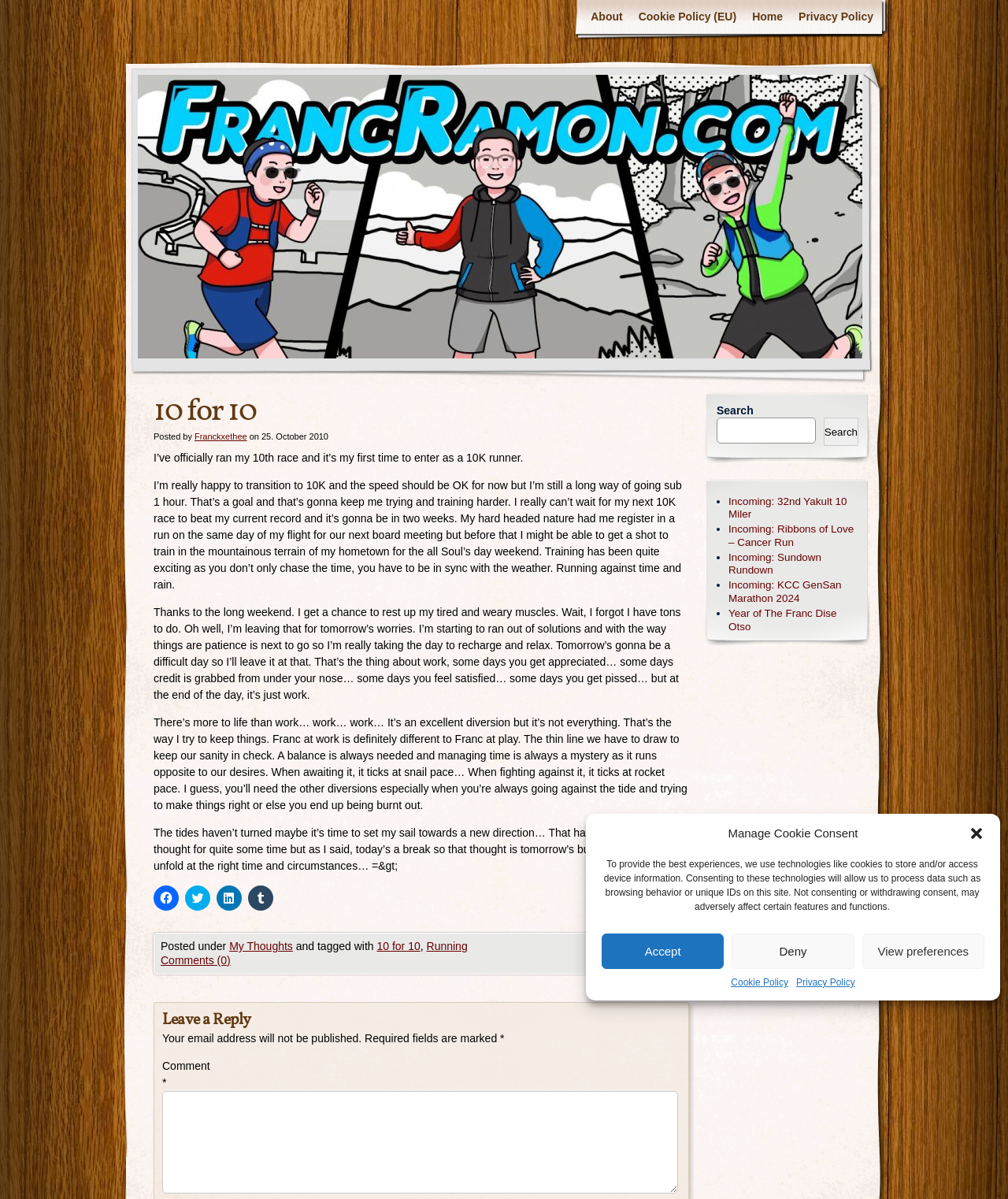Determine the bounding box coordinates of the element's region needed to click to follow the instruction: "Read more about Incoming: 32nd Yakult 10 Miler". Provide these coordinates as four float numbers between 0 and 1, formatted as [left, top, right, bottom].

[0.723, 0.412, 0.852, 0.436]